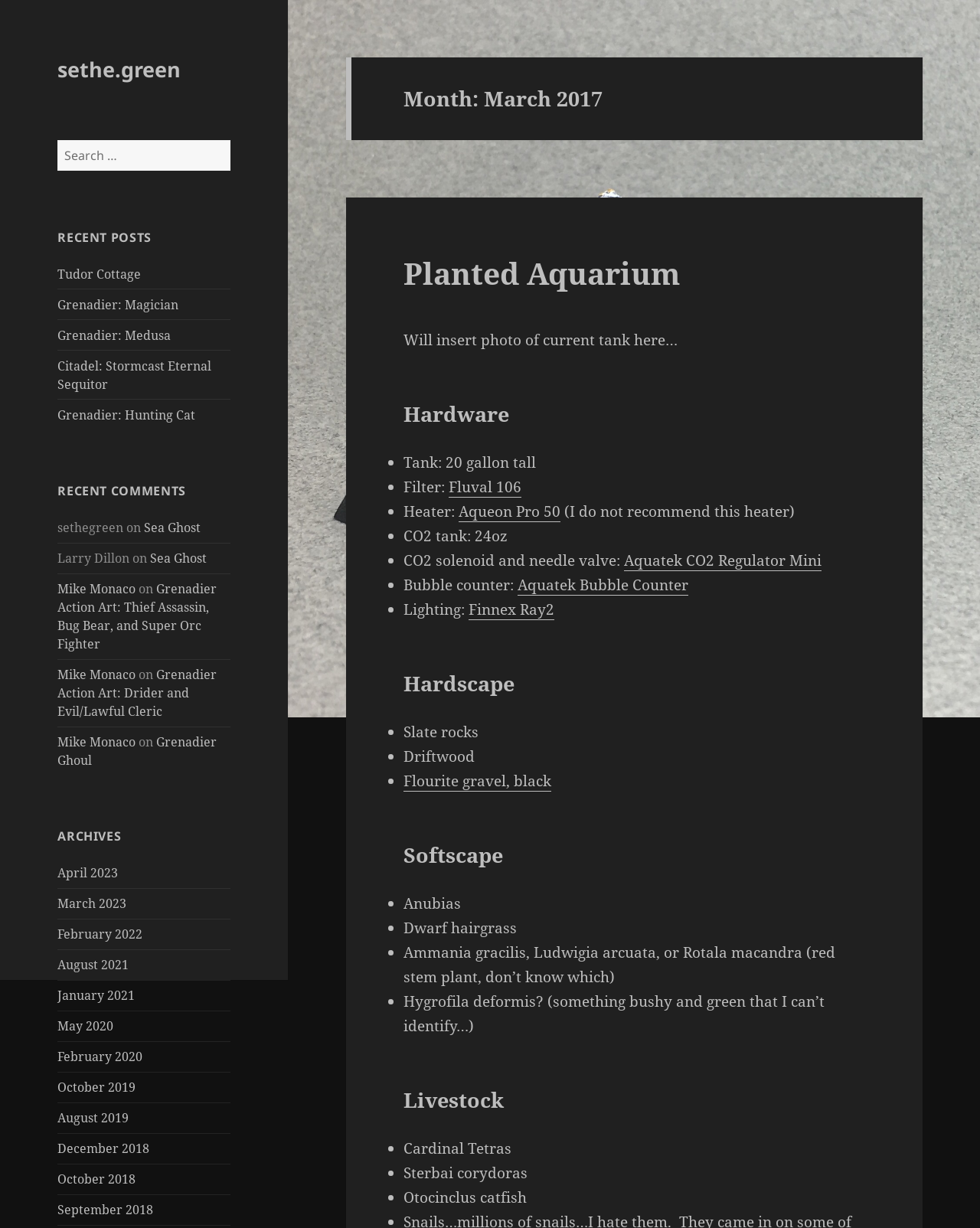Locate the bounding box coordinates of the element you need to click to accomplish the task described by this instruction: "Read the article about Planted Aquarium".

[0.412, 0.206, 0.694, 0.239]